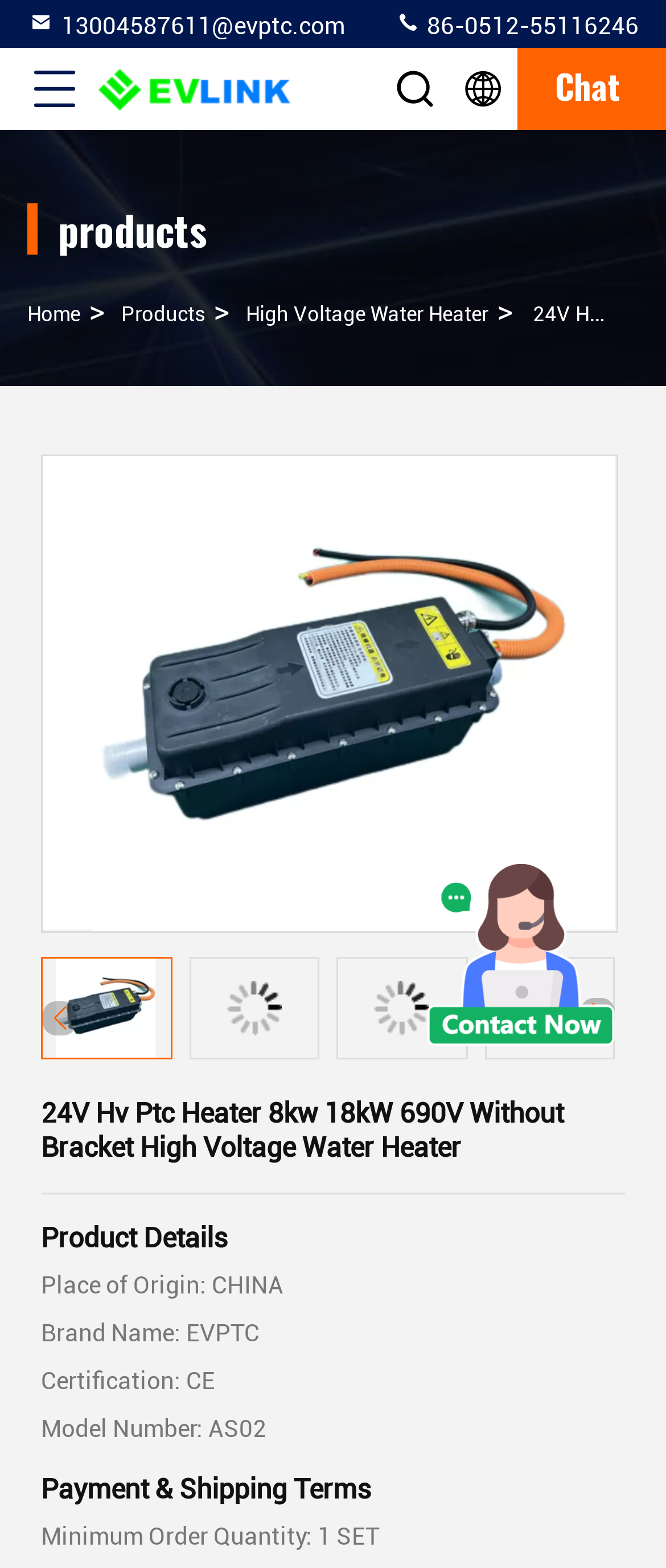Give the bounding box coordinates for the element described as: "Chat Chat".

[0.818, 0.031, 0.959, 0.083]